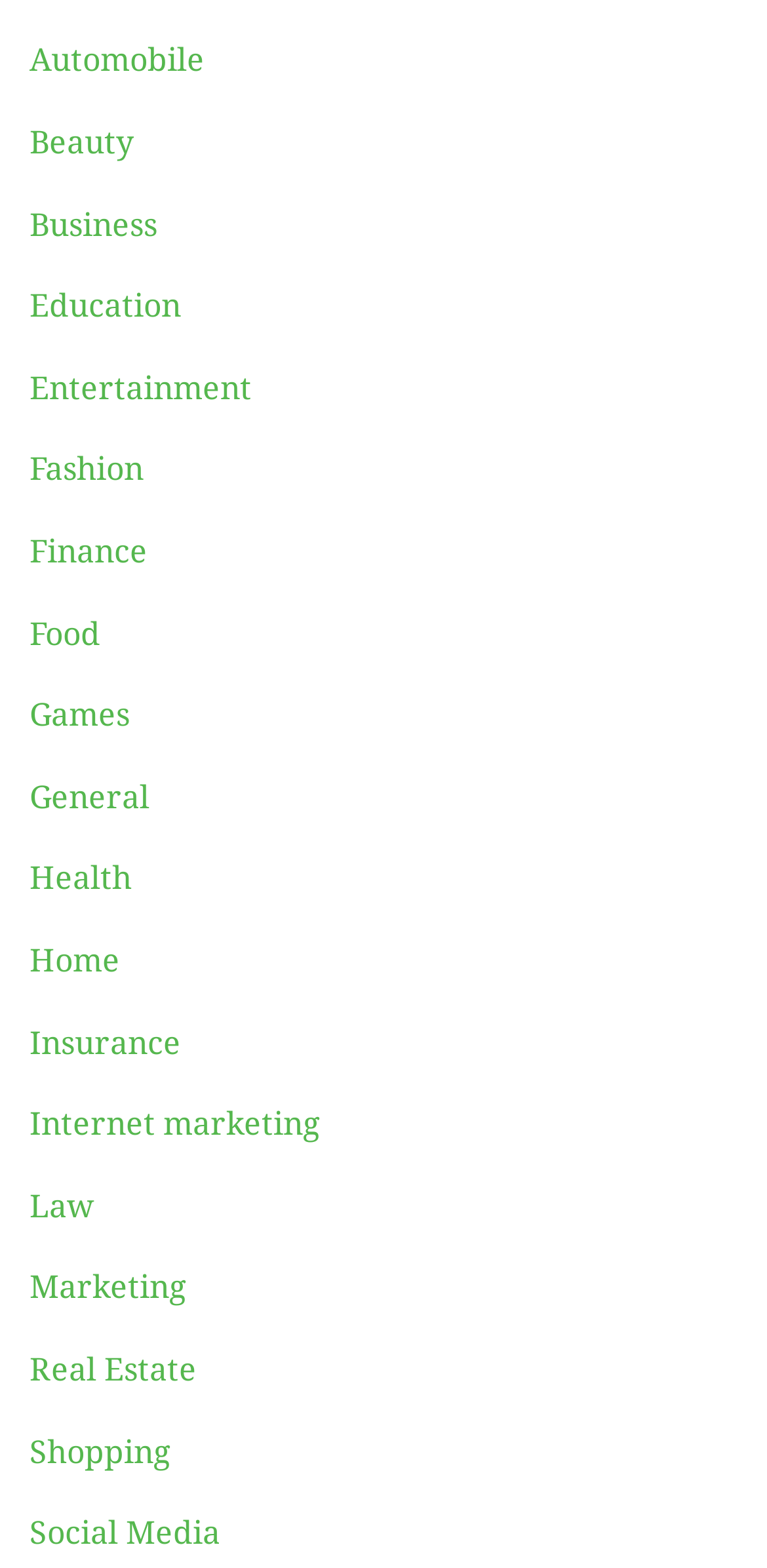Locate the bounding box coordinates of the segment that needs to be clicked to meet this instruction: "Visit Real Estate".

[0.038, 0.862, 0.256, 0.885]